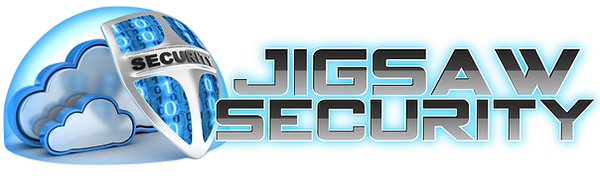Give a one-word or short phrase answer to this question: 
What is the color scheme of the digital pattern?

Shades of blue